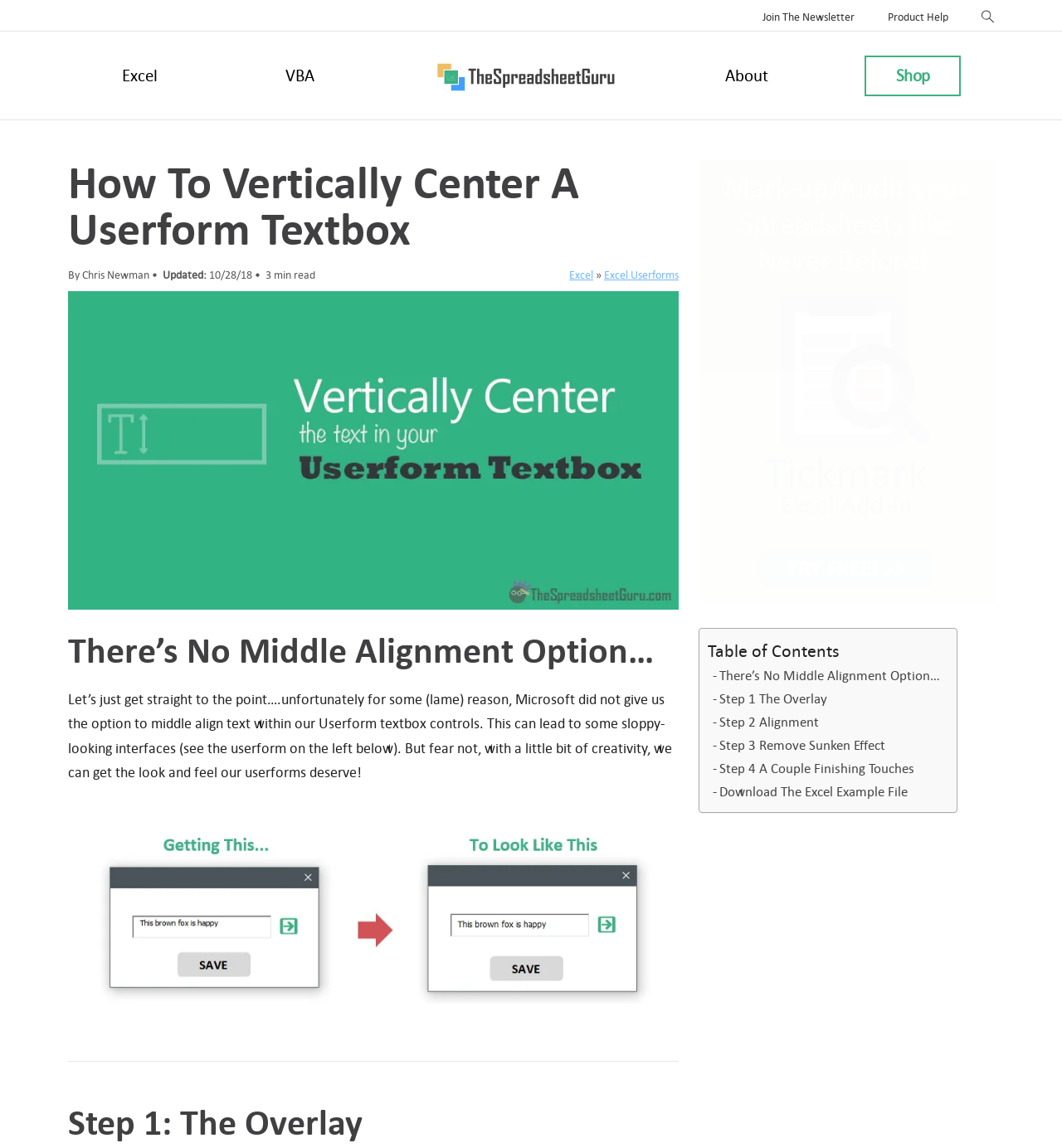Is there a downloadable Excel example file?
Identify the answer in the screenshot and reply with a single word or phrase.

Yes